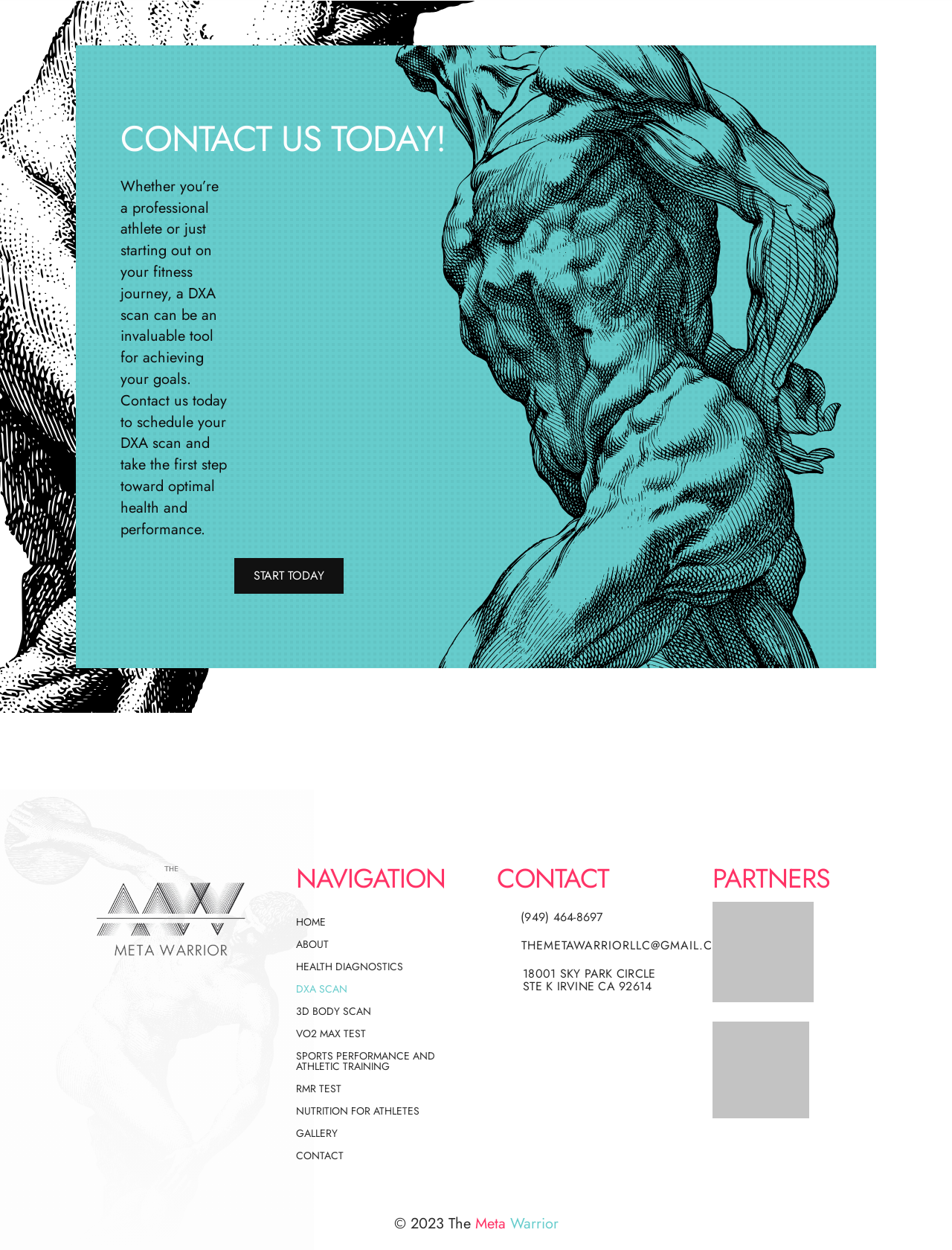Give the bounding box coordinates for the element described as: "Sports Performance and Athletic Training".

[0.311, 0.84, 0.478, 0.862]